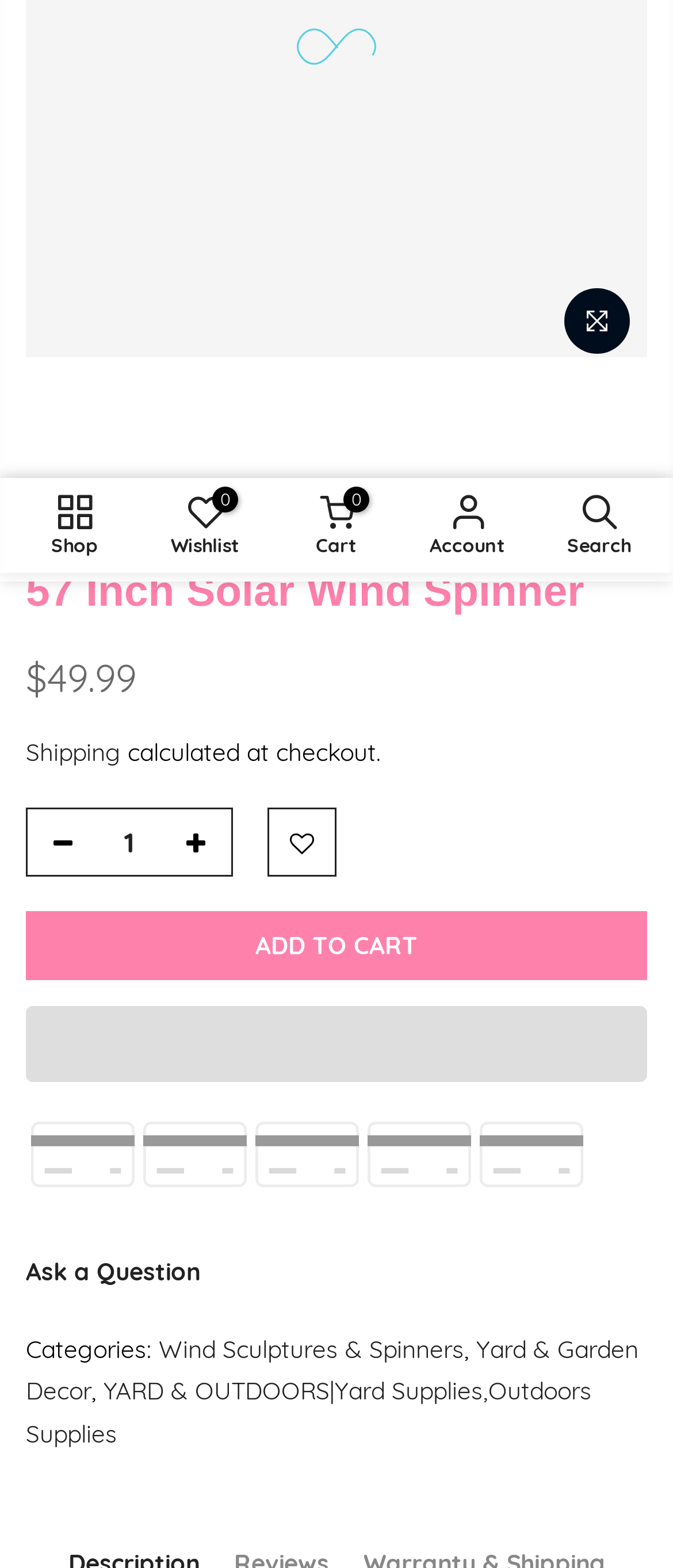Find the bounding box coordinates for the UI element that matches this description: "Ask a Question".

[0.038, 0.802, 0.297, 0.821]